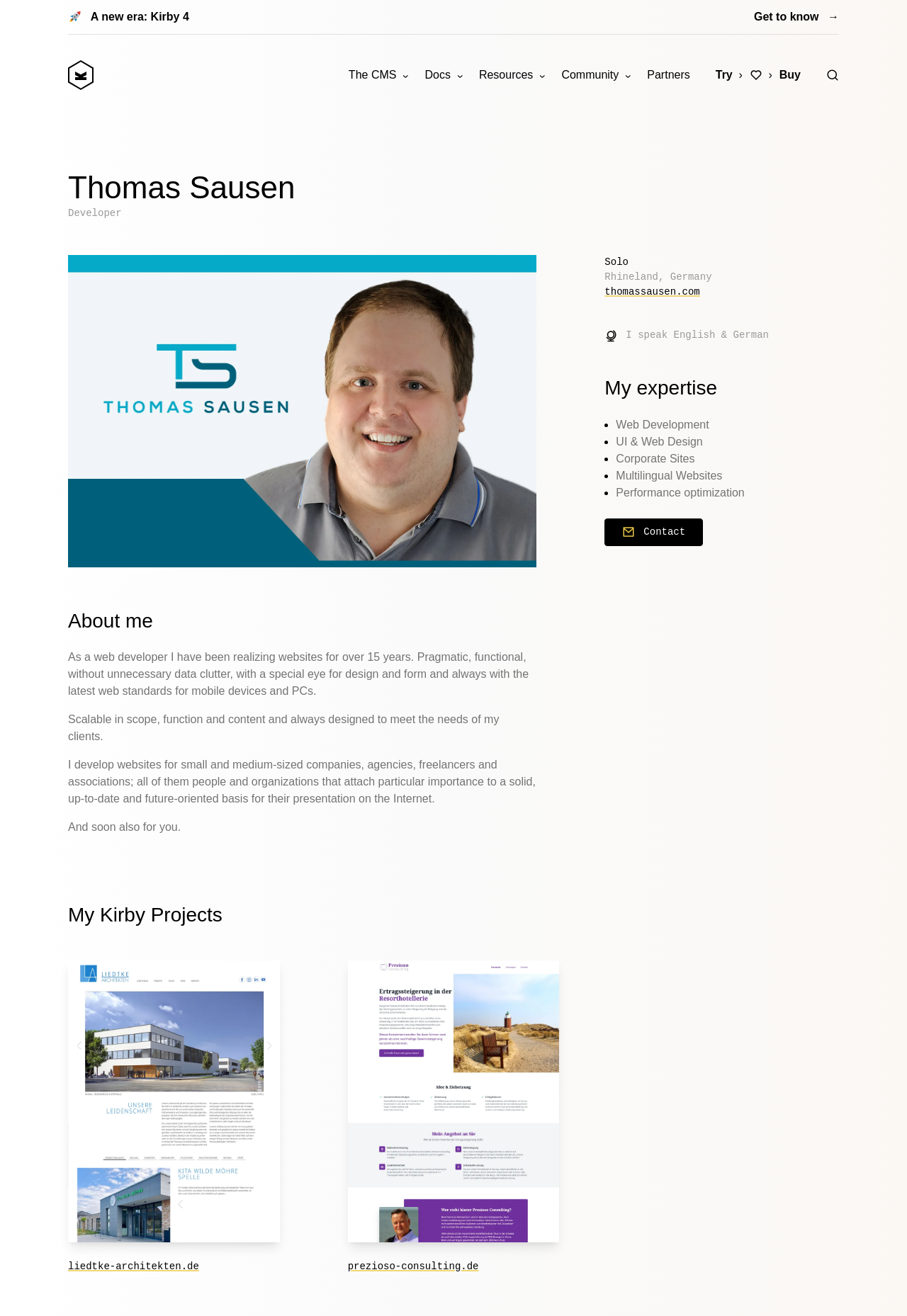What is the name of the CMS mentioned on the webpage?
Your answer should be a single word or phrase derived from the screenshot.

Kirby CMS